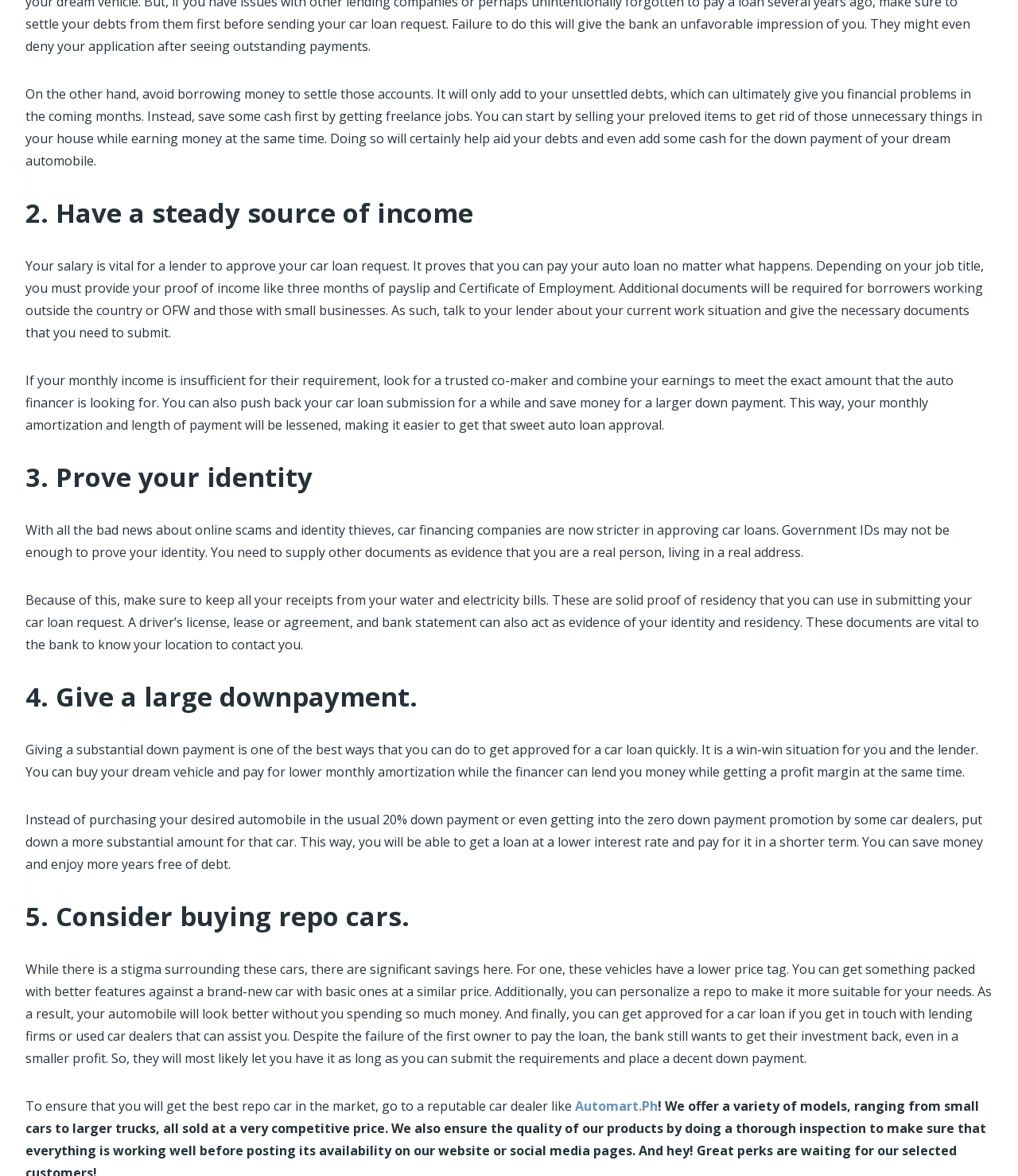What is the benefit of giving a large down payment for a car loan?
Look at the image and respond with a single word or a short phrase.

Lower monthly amortization